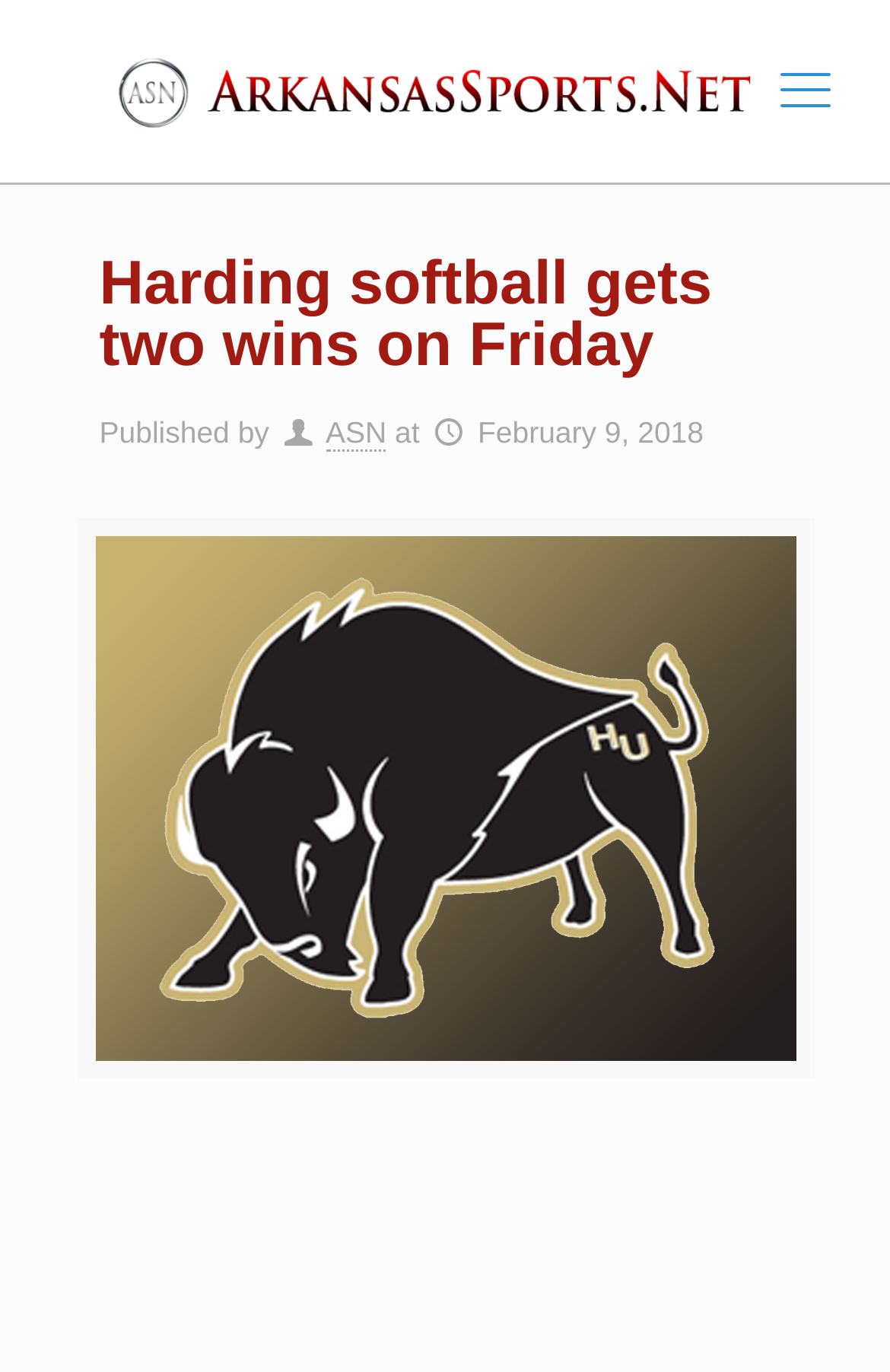Who published the article?
Based on the image, answer the question in a detailed manner.

The StaticText 'Published by' is followed by a link 'ASN', which implies that ASN is the publisher of the article.